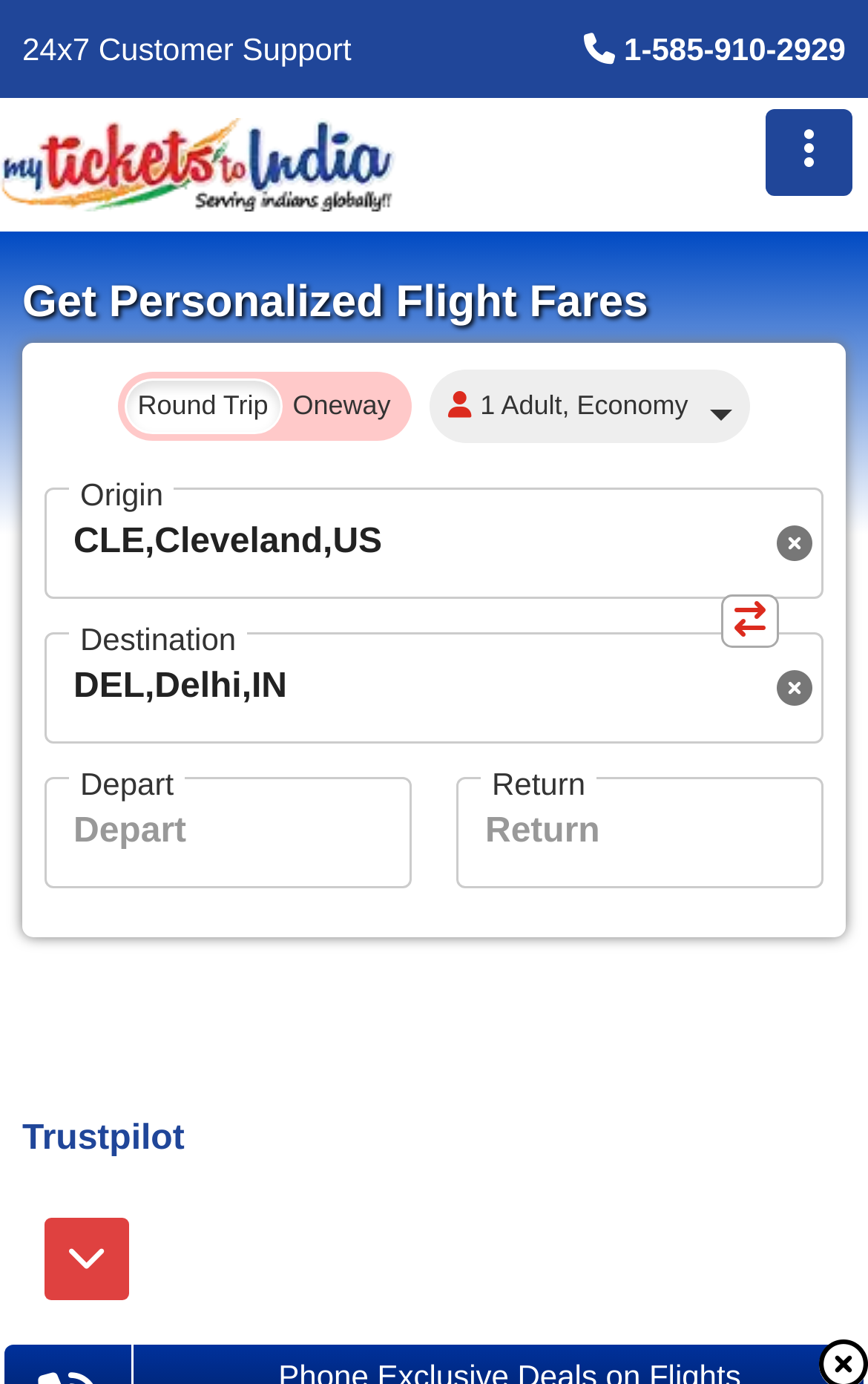Locate the coordinates of the bounding box for the clickable region that fulfills this instruction: "Meet the web creator".

None